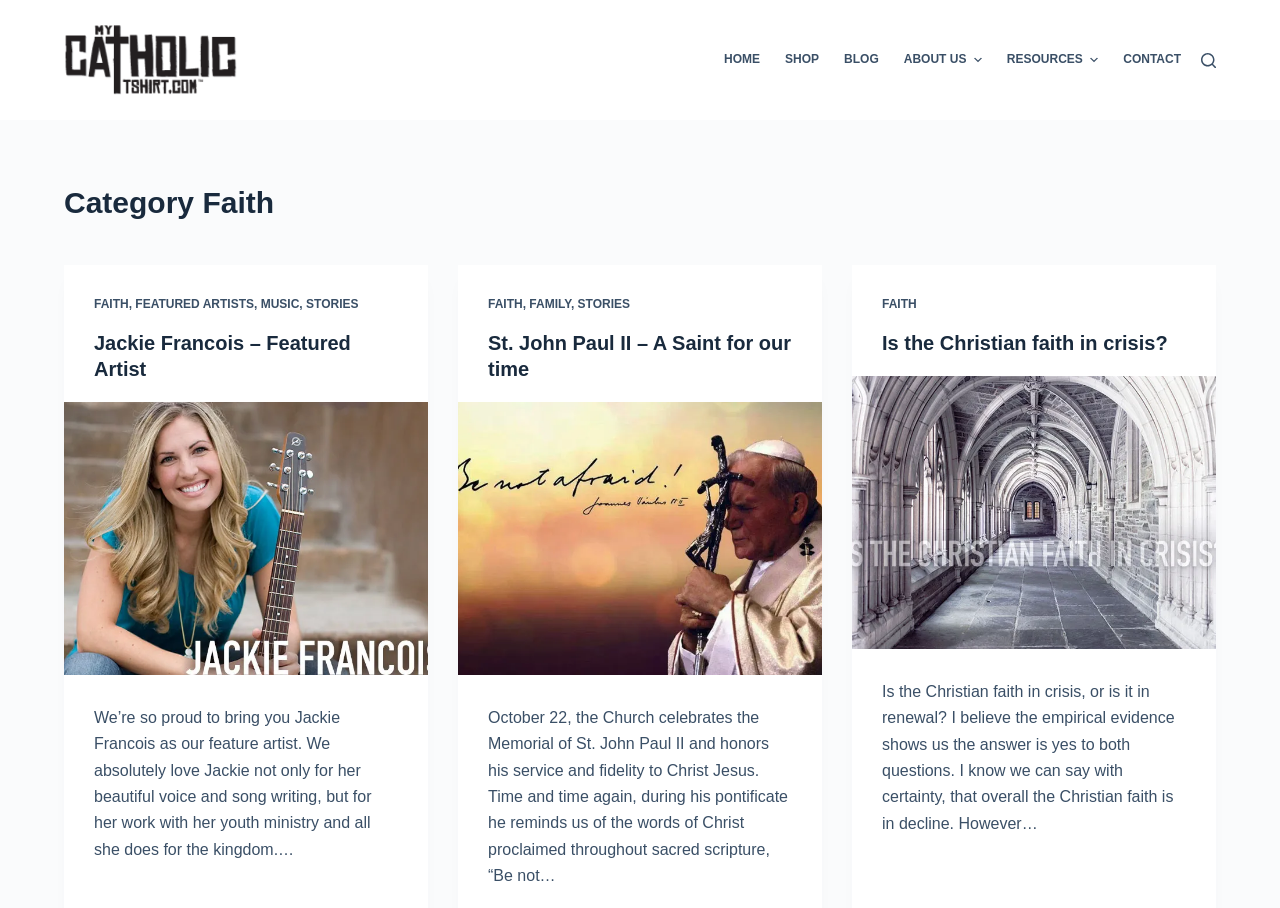Provide a brief response in the form of a single word or phrase:
What is the title of the first article?

Jackie Francois – Featured Artist